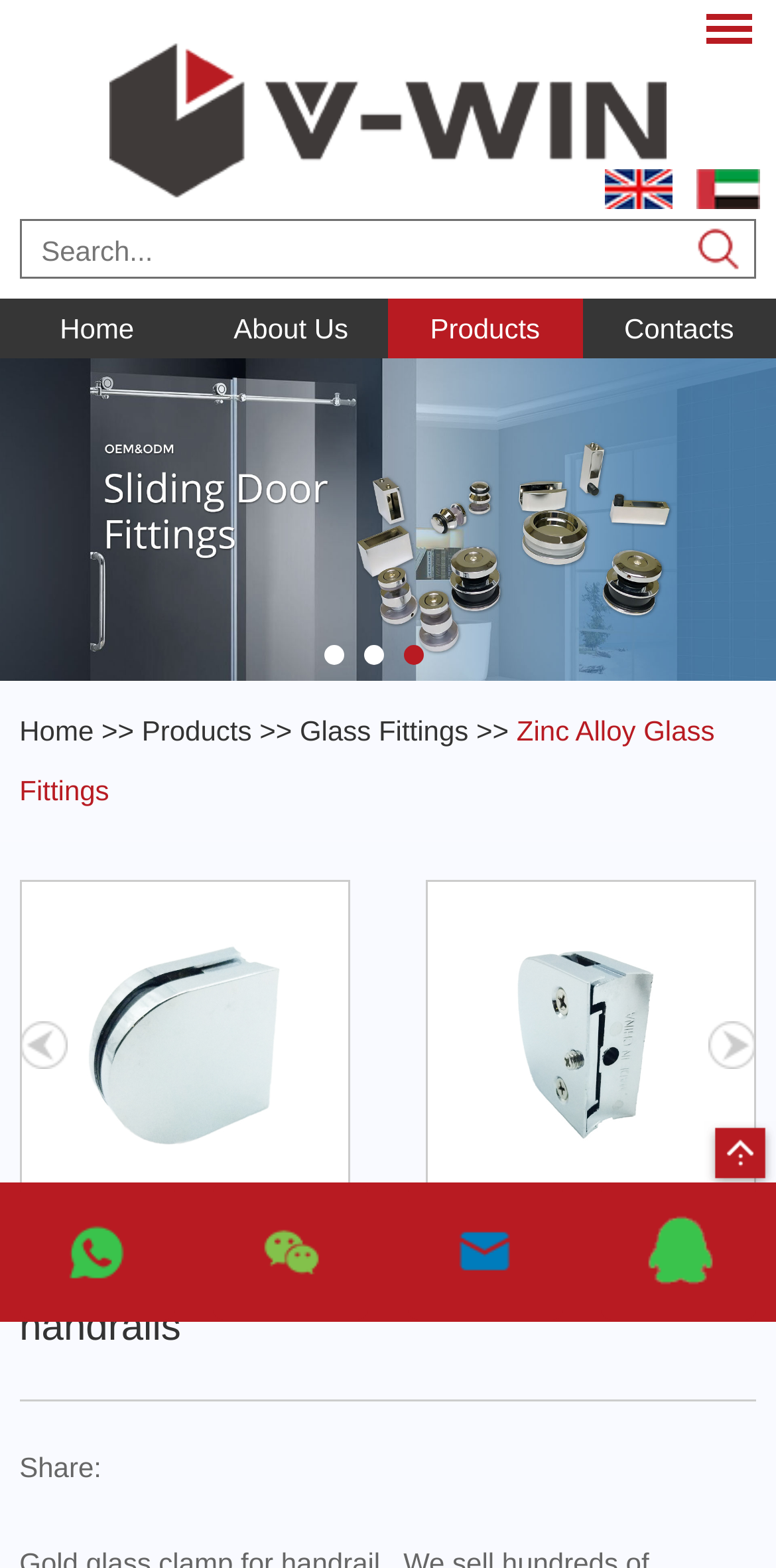Find the bounding box coordinates for the element described here: "Zinc Alloy Glass Fittings".

[0.025, 0.456, 0.921, 0.514]